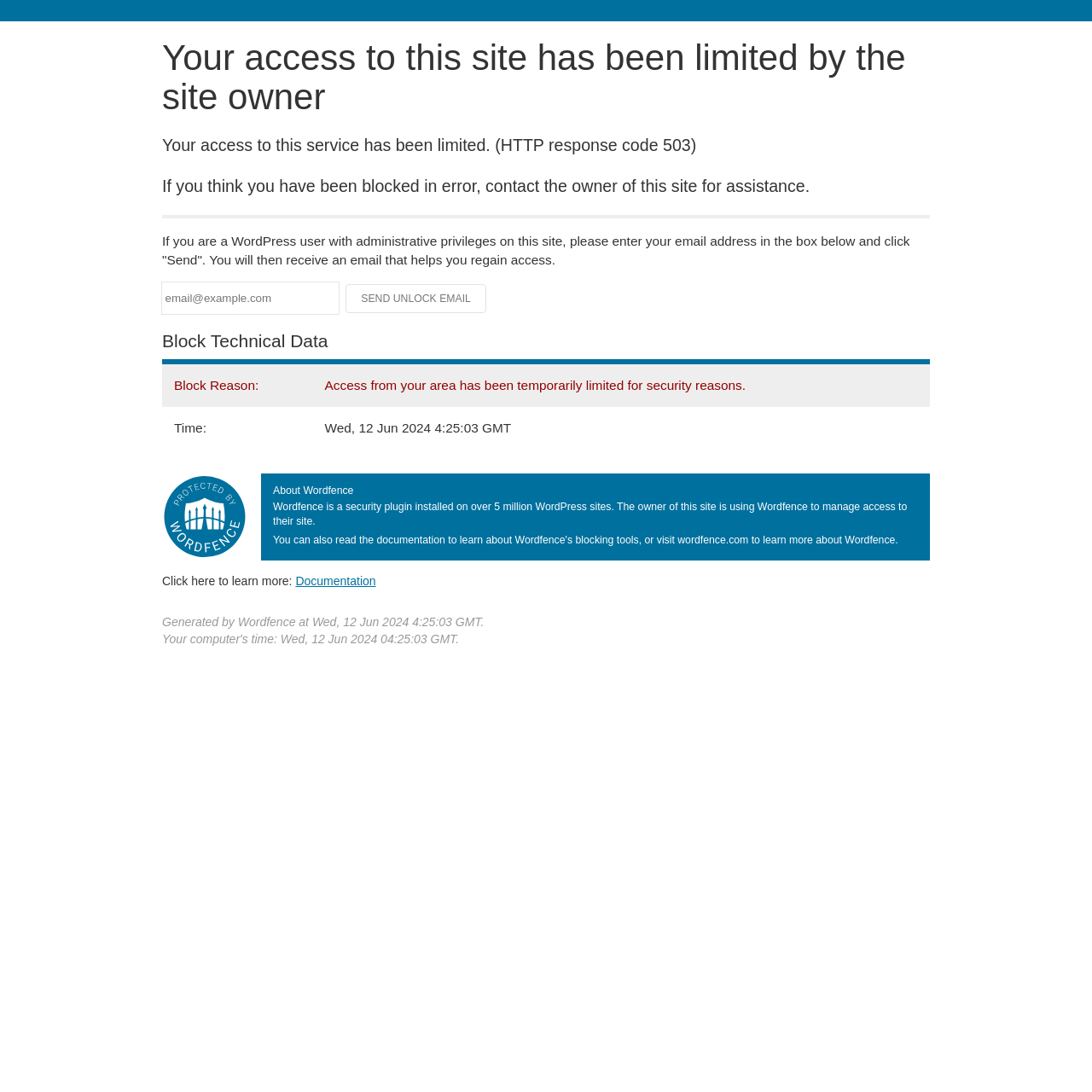Describe the webpage in detail, including text, images, and layout.

This webpage appears to be a blocked access page, indicating that the user's access to the site has been limited by the site owner. At the top of the page, there is a heading with the same message. Below this heading, there are three paragraphs of text explaining the reason for the block, how to regain access, and what to do if you are a WordPress user with administrative privileges.

A horizontal separator line divides the top section from the rest of the page. Below the separator, there is a text box where users can enter their email address to receive an unlock email, accompanied by a "Send Unlock Email" button.

Further down the page, there is a section titled "Block Technical Data" with a table containing two rows of information. The first row displays the block reason, and the second row shows the time of the block.

To the right of the table, there is an image. Below the image, there is a heading "About Wordfence" followed by a paragraph of text describing Wordfence as a security plugin installed on over 5 million WordPress sites.

At the bottom of the page, there are two more paragraphs of text. The first one invites users to learn more about Wordfence, with a link to the documentation. The second paragraph displays the generation time of the page by Wordfence.